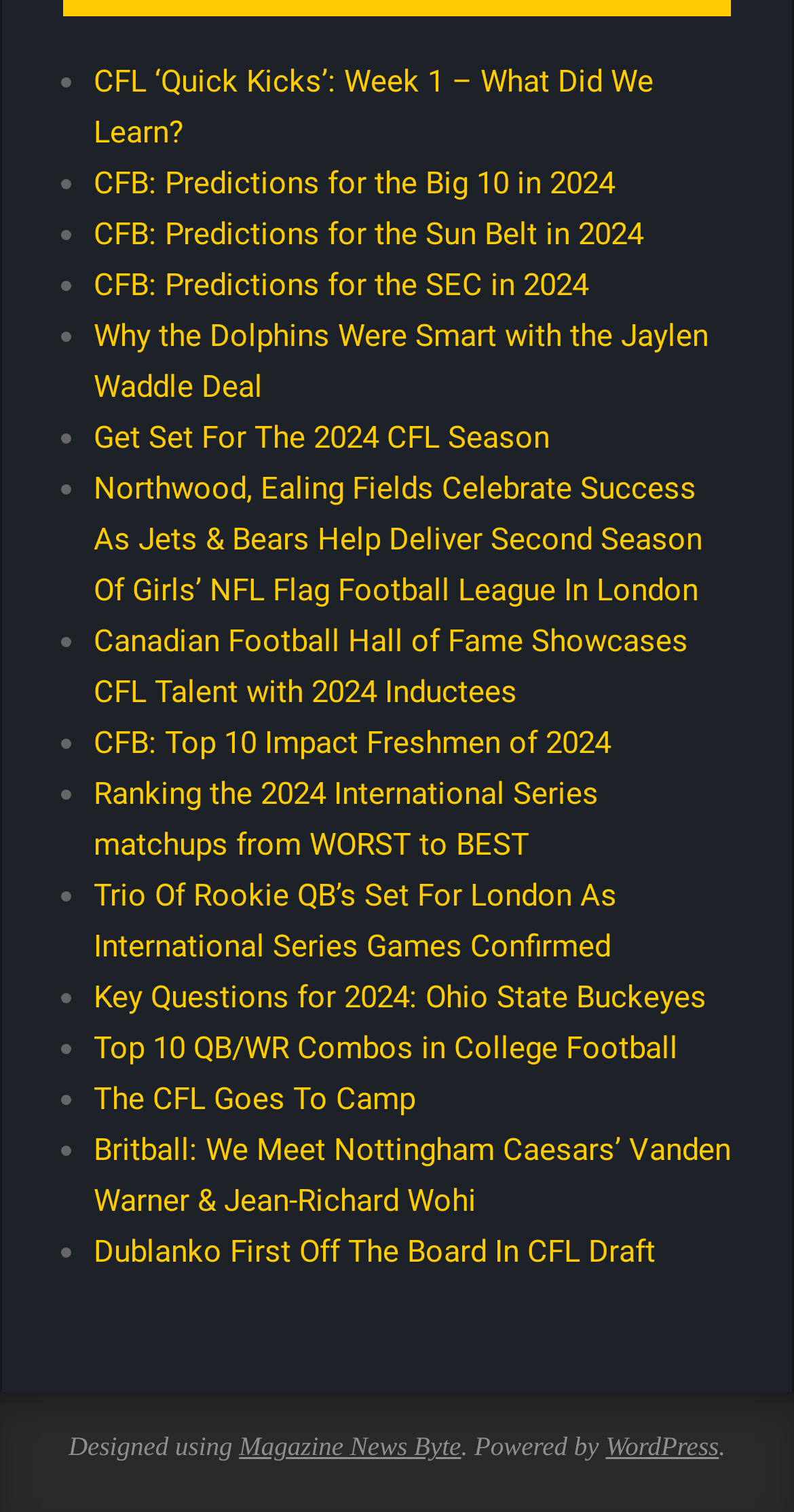Find the bounding box coordinates of the clickable area required to complete the following action: "Click on CFB: Predictions for the Big 10 in 2024".

[0.118, 0.109, 0.774, 0.133]